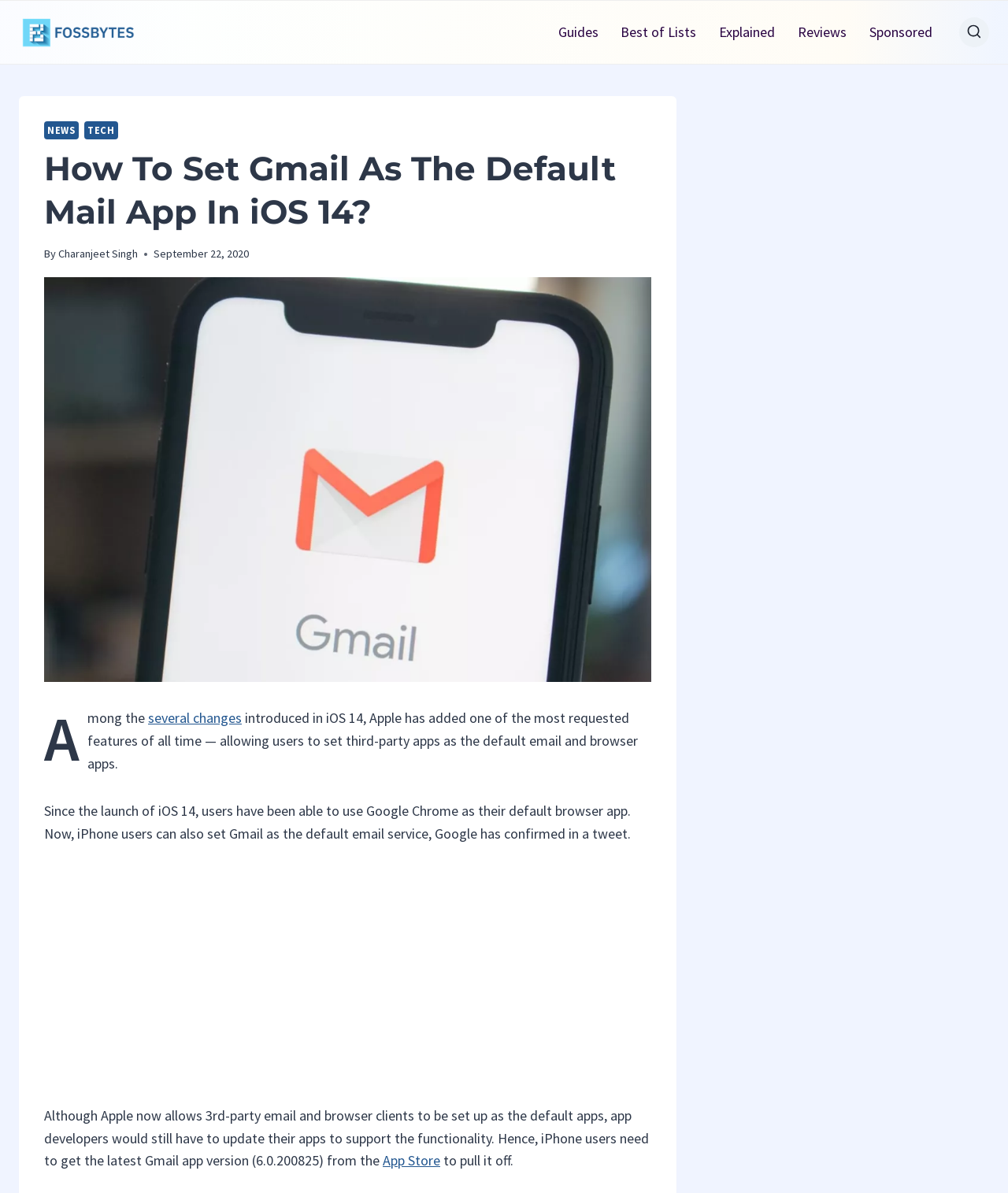Find the bounding box coordinates for the HTML element described as: "App Store". The coordinates should consist of four float values between 0 and 1, i.e., [left, top, right, bottom].

[0.38, 0.965, 0.437, 0.98]